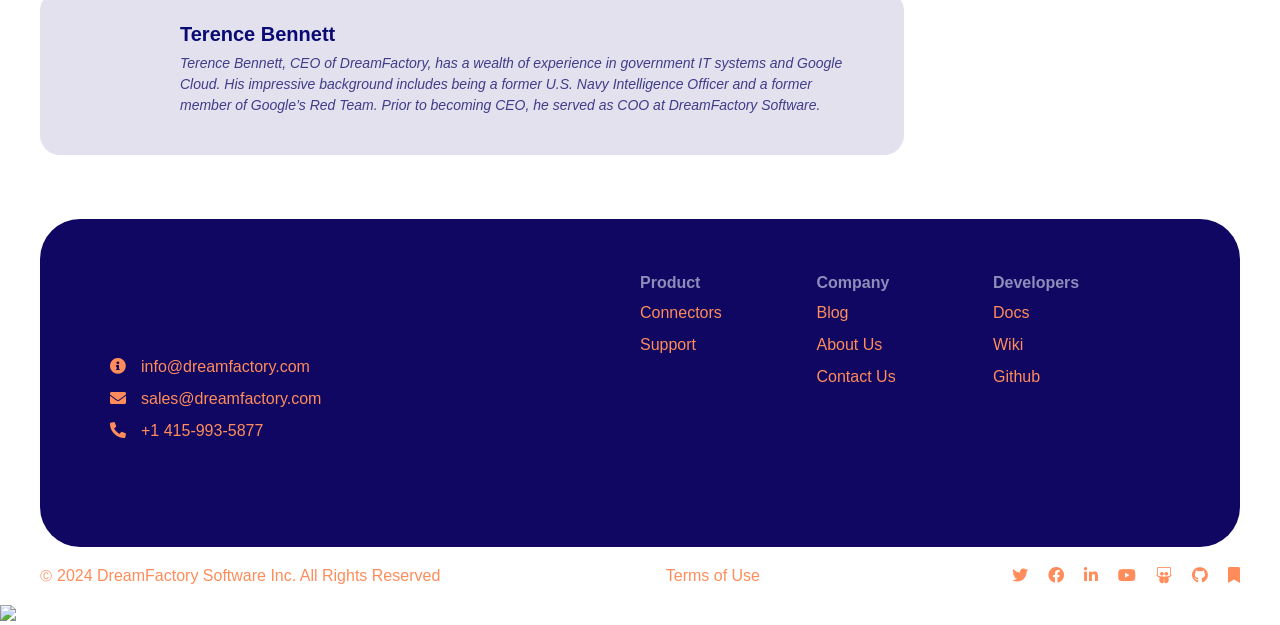Locate the coordinates of the bounding box for the clickable region that fulfills this instruction: "Visit the Product page".

[0.5, 0.439, 0.547, 0.466]